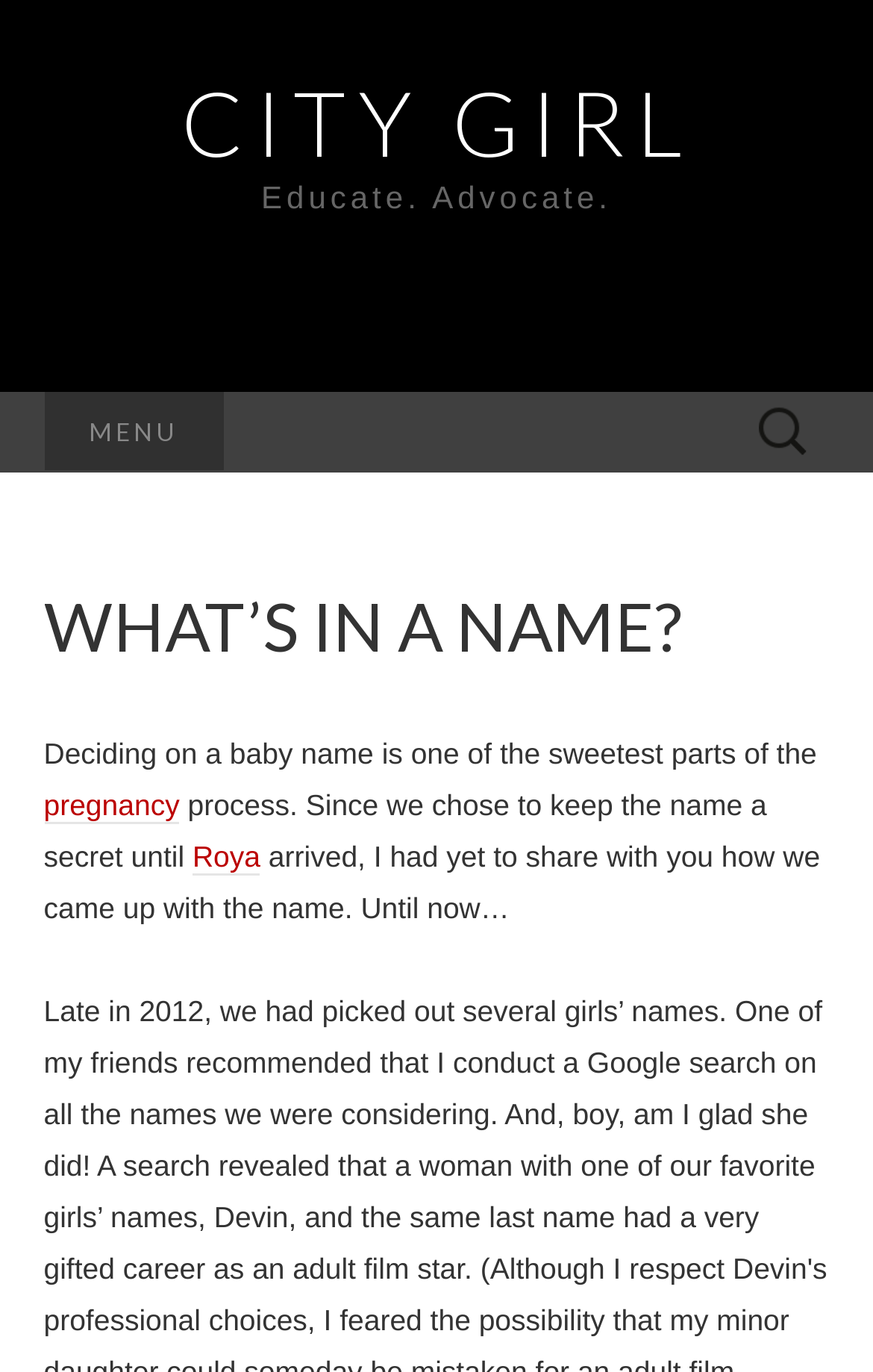Refer to the image and provide an in-depth answer to the question: 
What is the name of the website?

I determined the answer by looking at the top-left corner of the webpage, where I found a link with the text 'CITY GIRL Educate. Advocate.' The 'CITY GIRL' part is likely the name of the website.